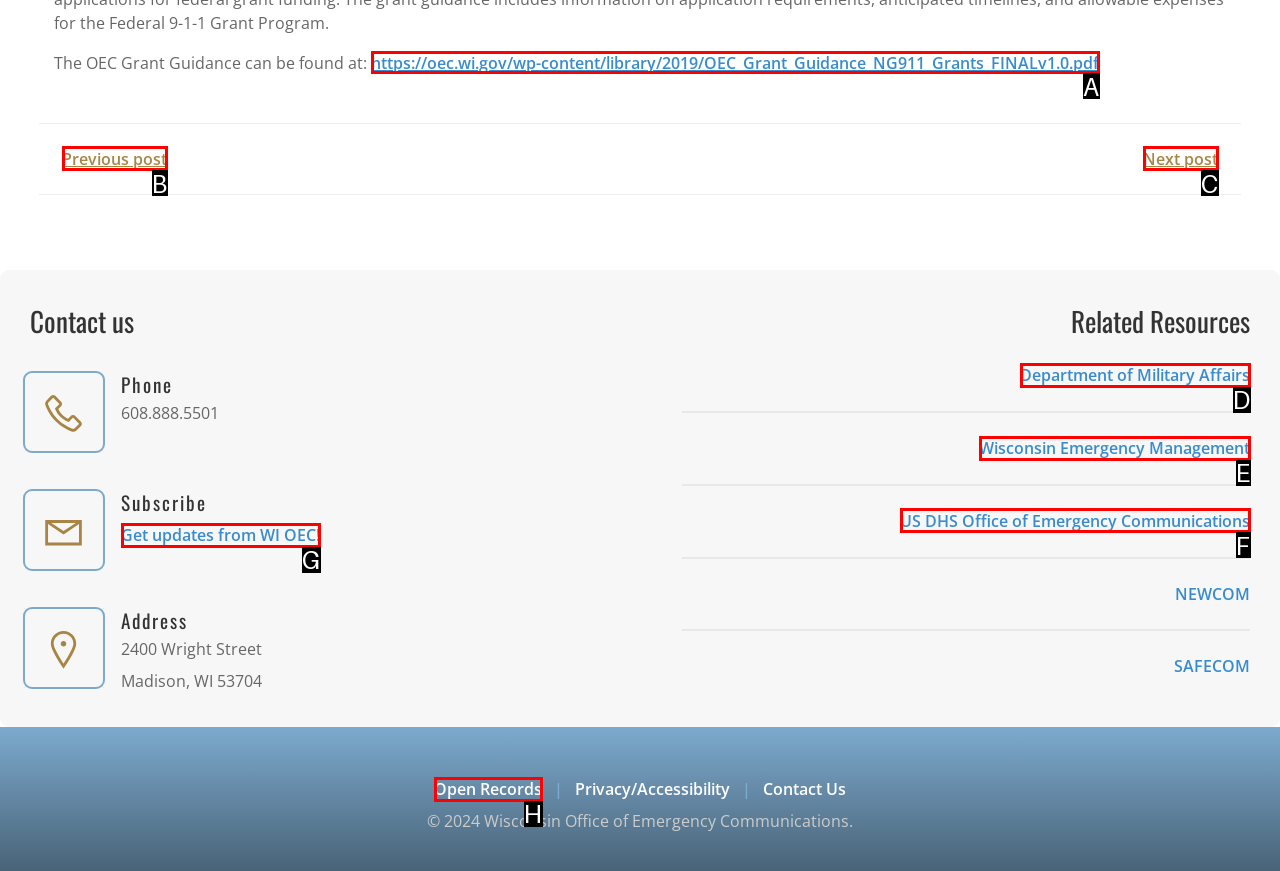Match the option to the description: Wisconsin Emergency Management
State the letter of the correct option from the available choices.

E